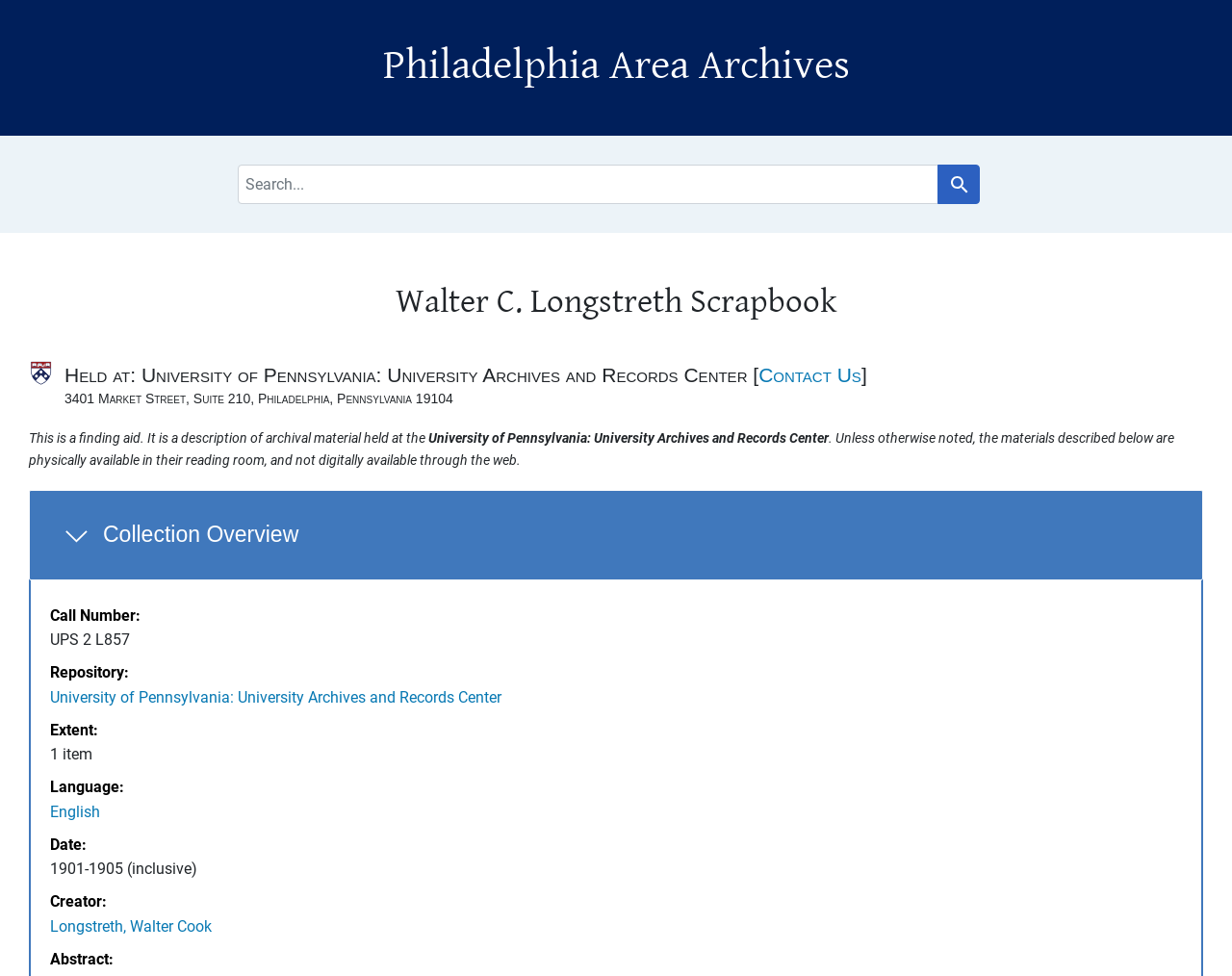Answer the question in one word or a short phrase:
What is the date range of the collection?

1901-1905